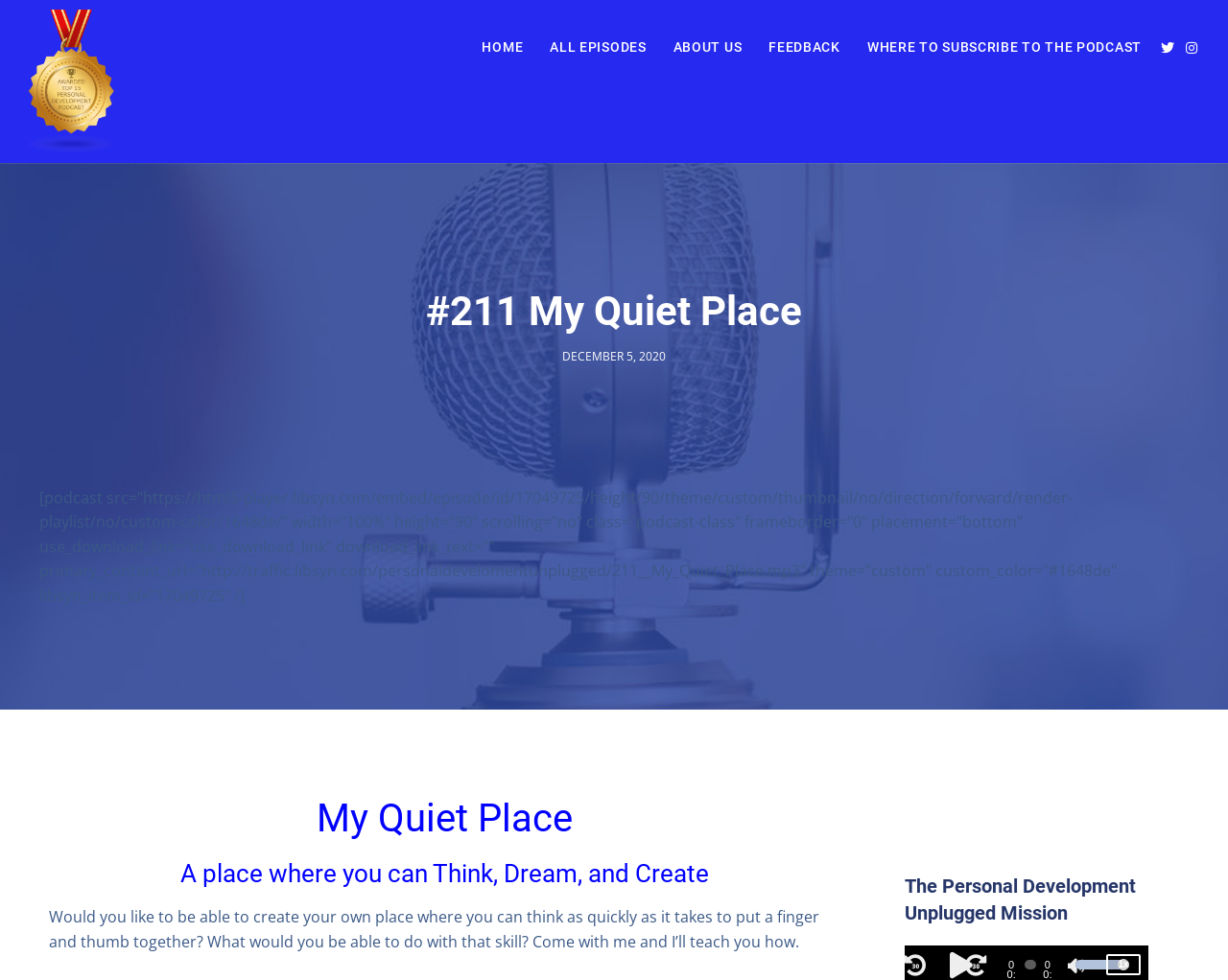From the element description: "All Episodes", extract the bounding box coordinates of the UI element. The coordinates should be expressed as four float numbers between 0 and 1, in the order [left, top, right, bottom].

[0.437, 0.0, 0.537, 0.096]